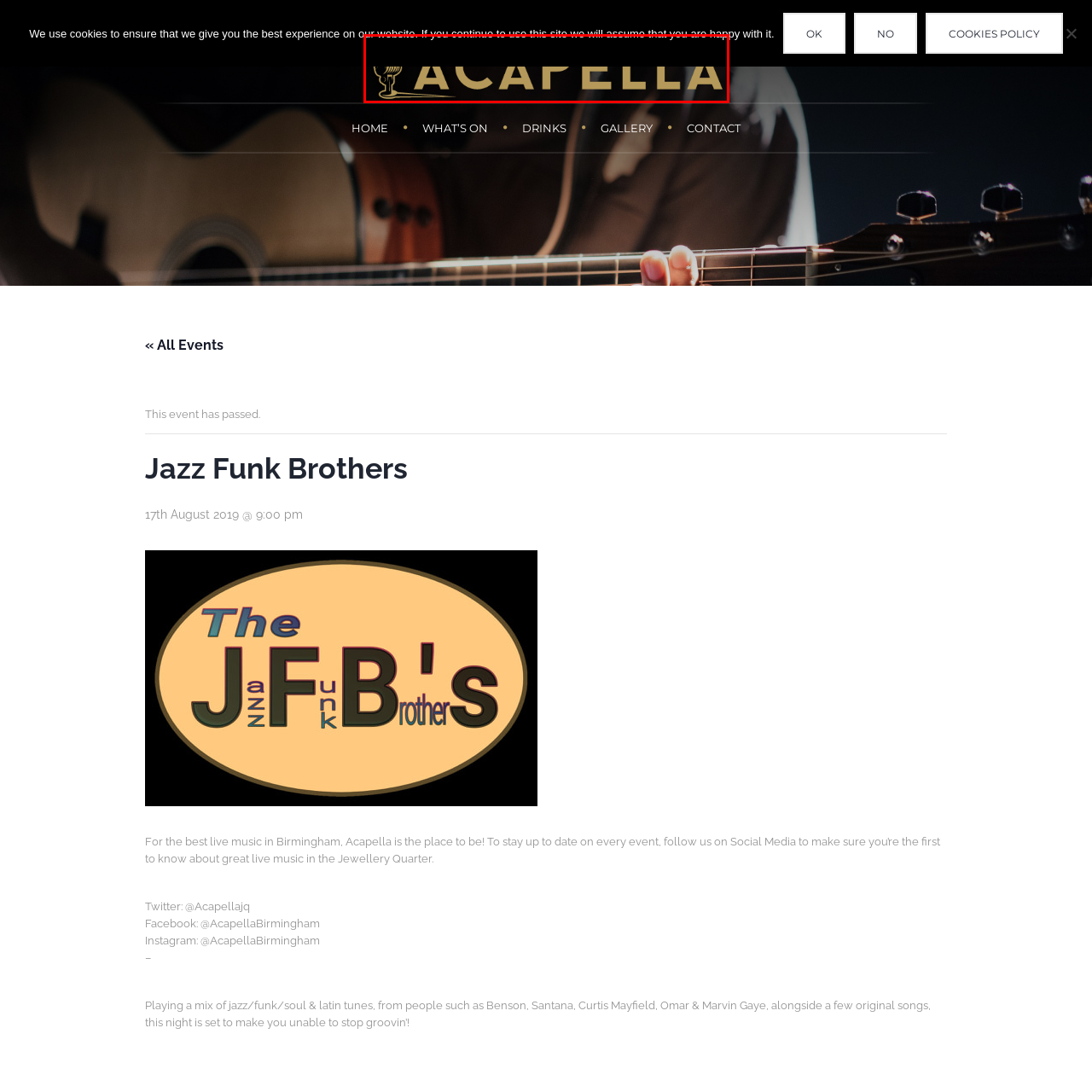Focus on the area marked by the red boundary, What is the focus of the venue? Answer concisely with a single word or phrase.

Live music